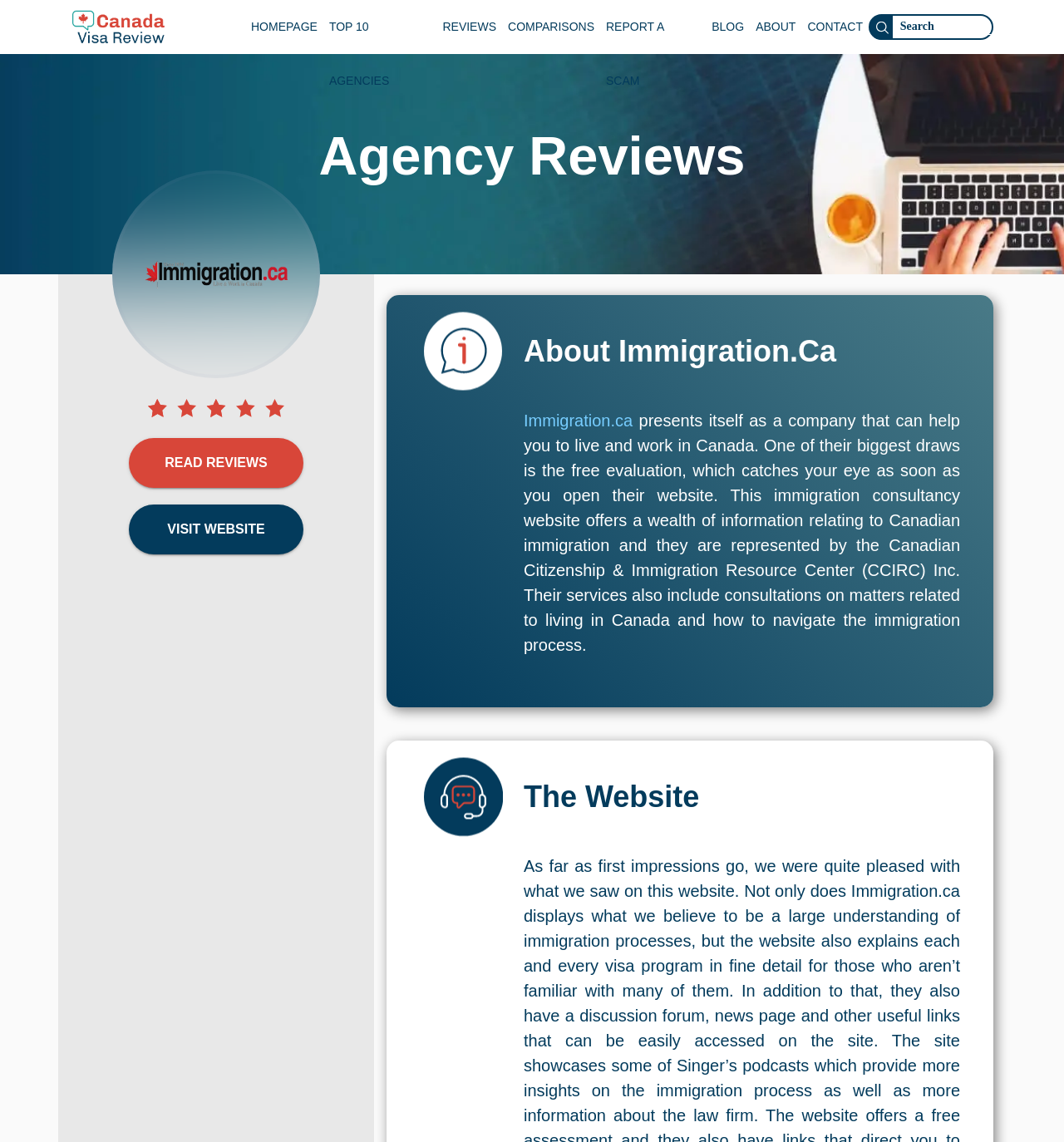Explain in detail what you observe on this webpage.

The webpage is about Immigration.ca, a Canadian immigration consultancy. At the top, there is a navigation menu with links to various sections, including "HOMEPAGE", "TOP 10 AGENCIES", "REVIEWS", "COMPARISONS", "REPORT A SCAM", "BLOG", "ABOUT", and "CONTACT". Next to the navigation menu, there is a search bar with a magnifying glass icon.

Below the navigation menu, there is a large introductory image that spans the entire width of the page. Above this image, there is a heading that reads "Agency Reviews". To the left of the introductory image, there is an image of Immigration.ca's logo, accompanied by a rating icon and two buttons: "READ REVIEWS" and "VISIT WEBSITE".

The main content of the page is divided into two sections. The first section has a heading that reads "About Immigration.Ca" and provides a brief description of Immigration.ca, stating that it presents itself as a company that can help individuals live and work in Canada. The description also mentions the free evaluation offered by the company and its representation by the Canadian Citizenship & Immigration Resource Center (CCIRC) Inc.

The second section has a heading that reads "The Website" and appears to provide more information about Immigration.ca's services and website.